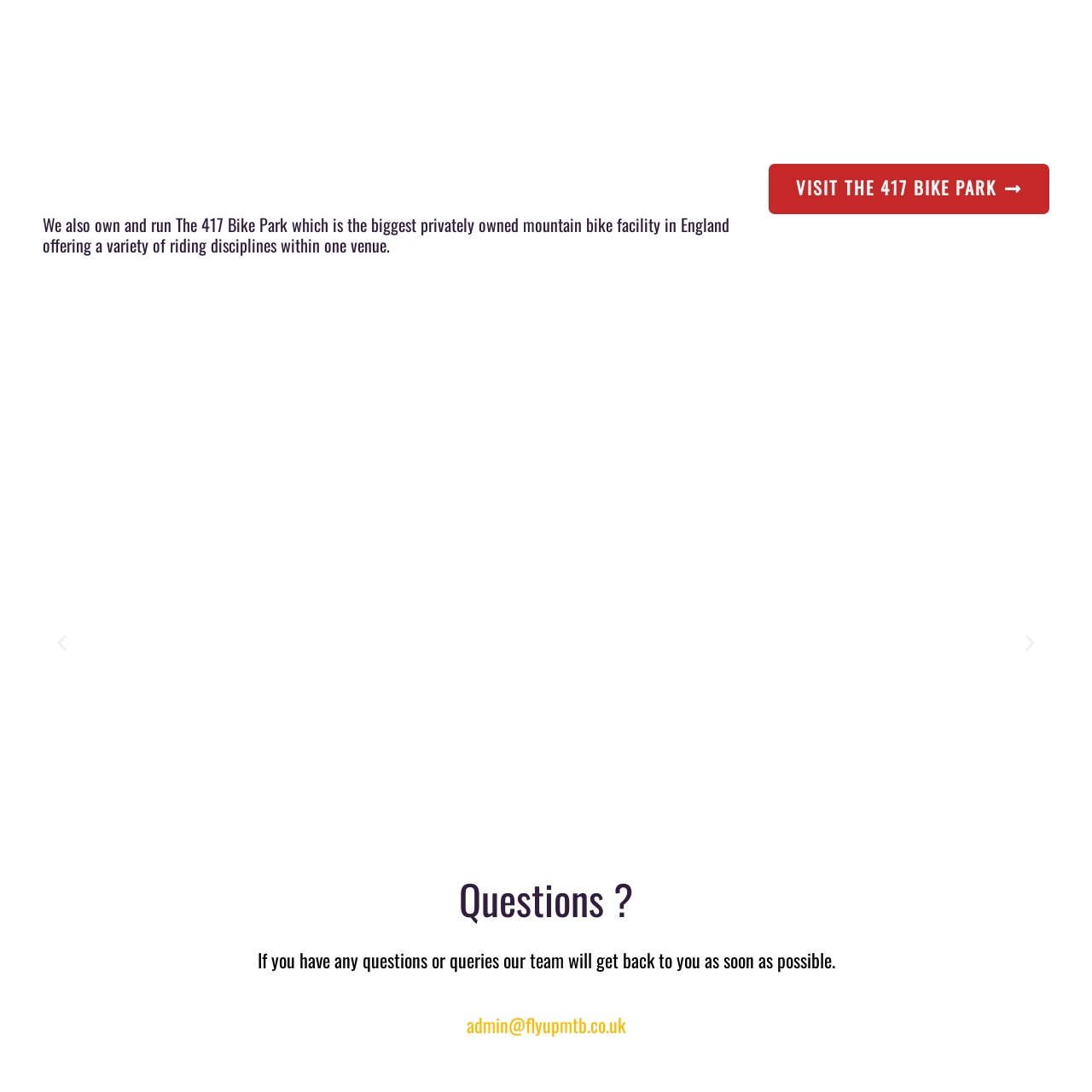Observe the image segment inside the red bounding box and answer concisely with a single word or phrase: What is the purpose of the image and text?

To promote the park